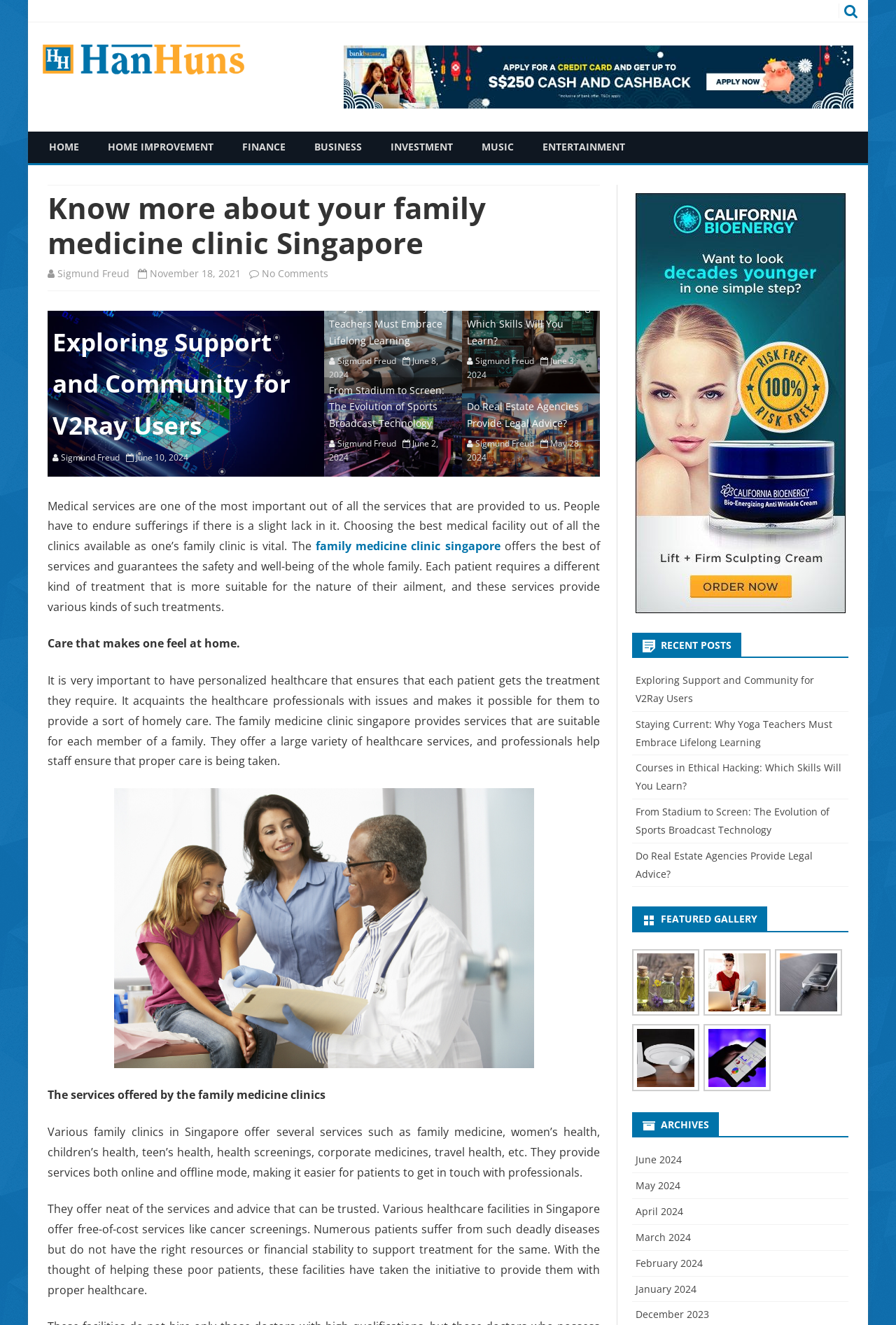Find the bounding box coordinates for the area you need to click to carry out the instruction: "Explore 'Exploring Support and Community for V2Ray Users'". The coordinates should be four float numbers between 0 and 1, indicated as [left, top, right, bottom].

[0.059, 0.242, 0.356, 0.337]